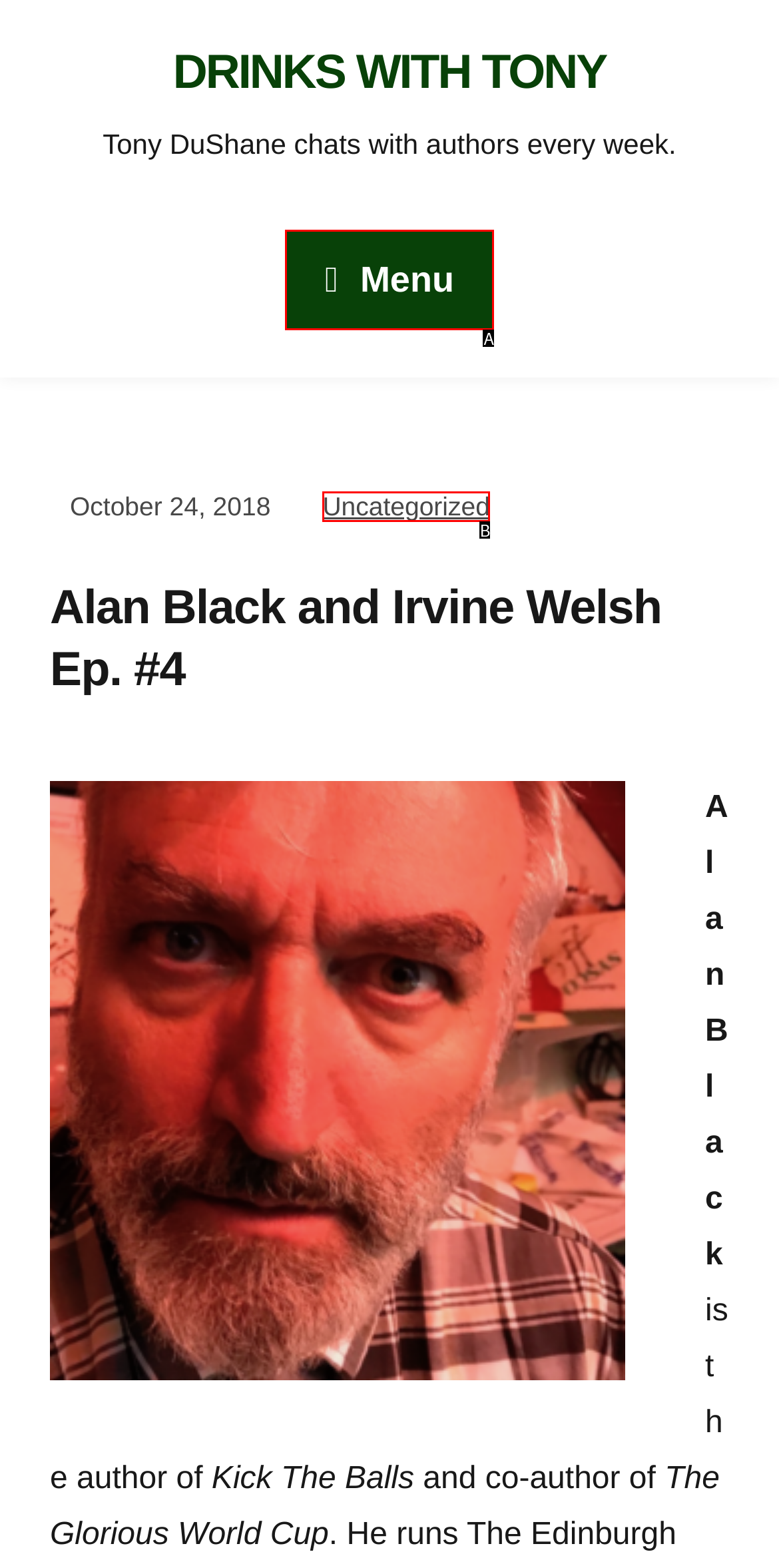Based on the description: Menu Menu, identify the matching HTML element. Reply with the letter of the correct option directly.

A